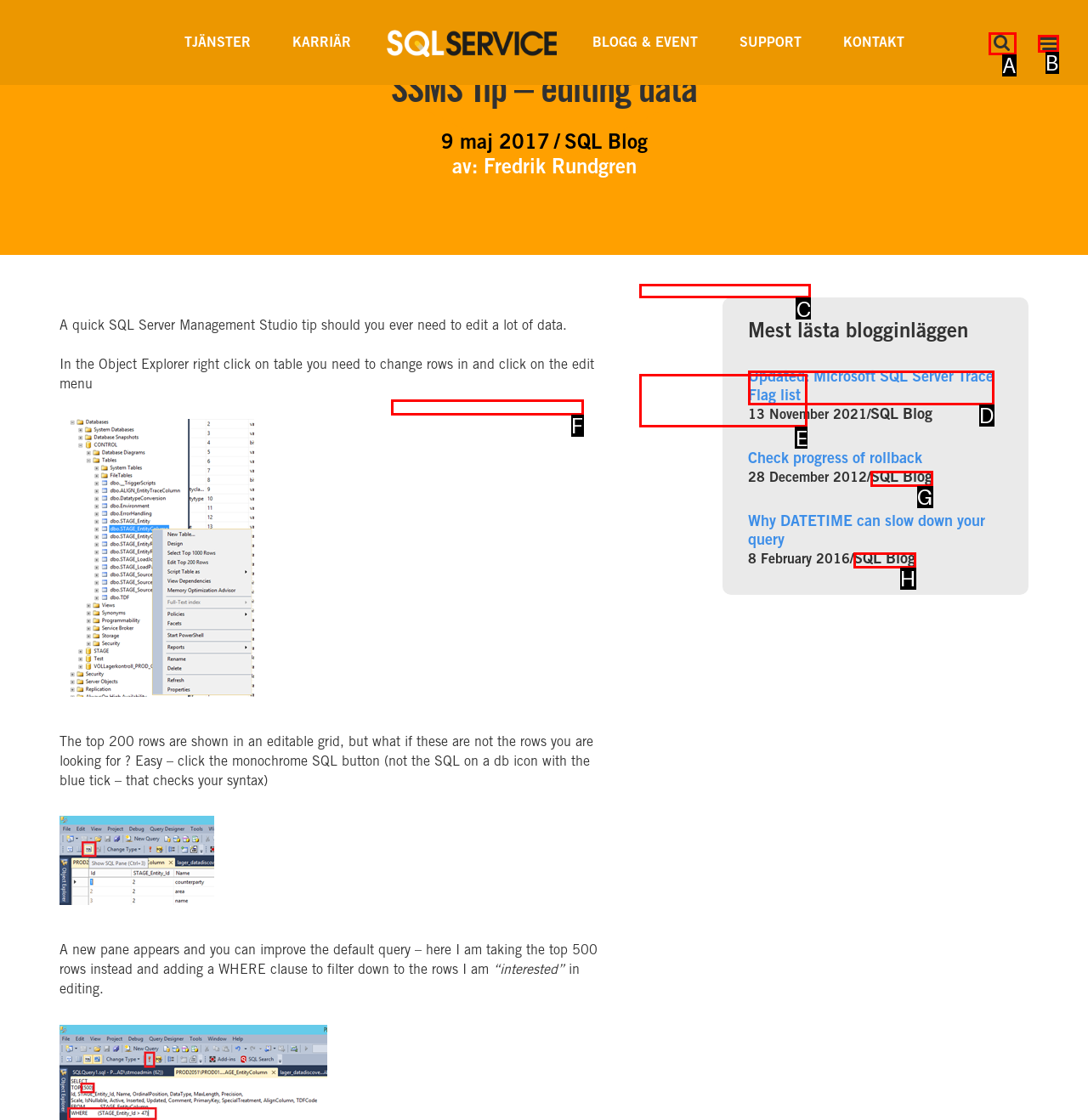Select the letter of the UI element you need to click on to fulfill this task: Go to the 'Posts' navigation. Write down the letter only.

None